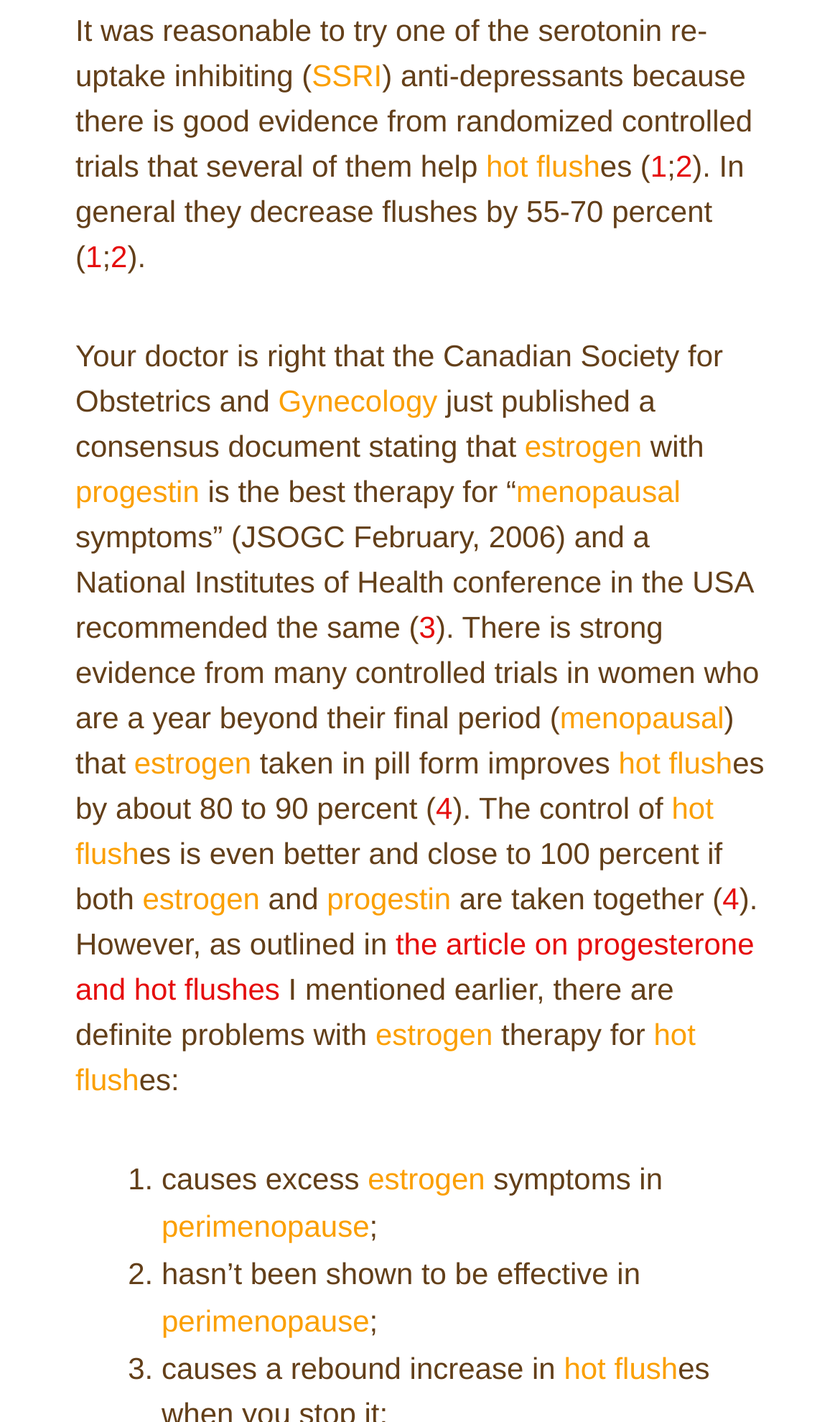Please identify the bounding box coordinates of the clickable area that will fulfill the following instruction: "click the link about serotonin re-uptake inhibiting antidepressants". The coordinates should be in the format of four float numbers between 0 and 1, i.e., [left, top, right, bottom].

[0.371, 0.041, 0.455, 0.065]